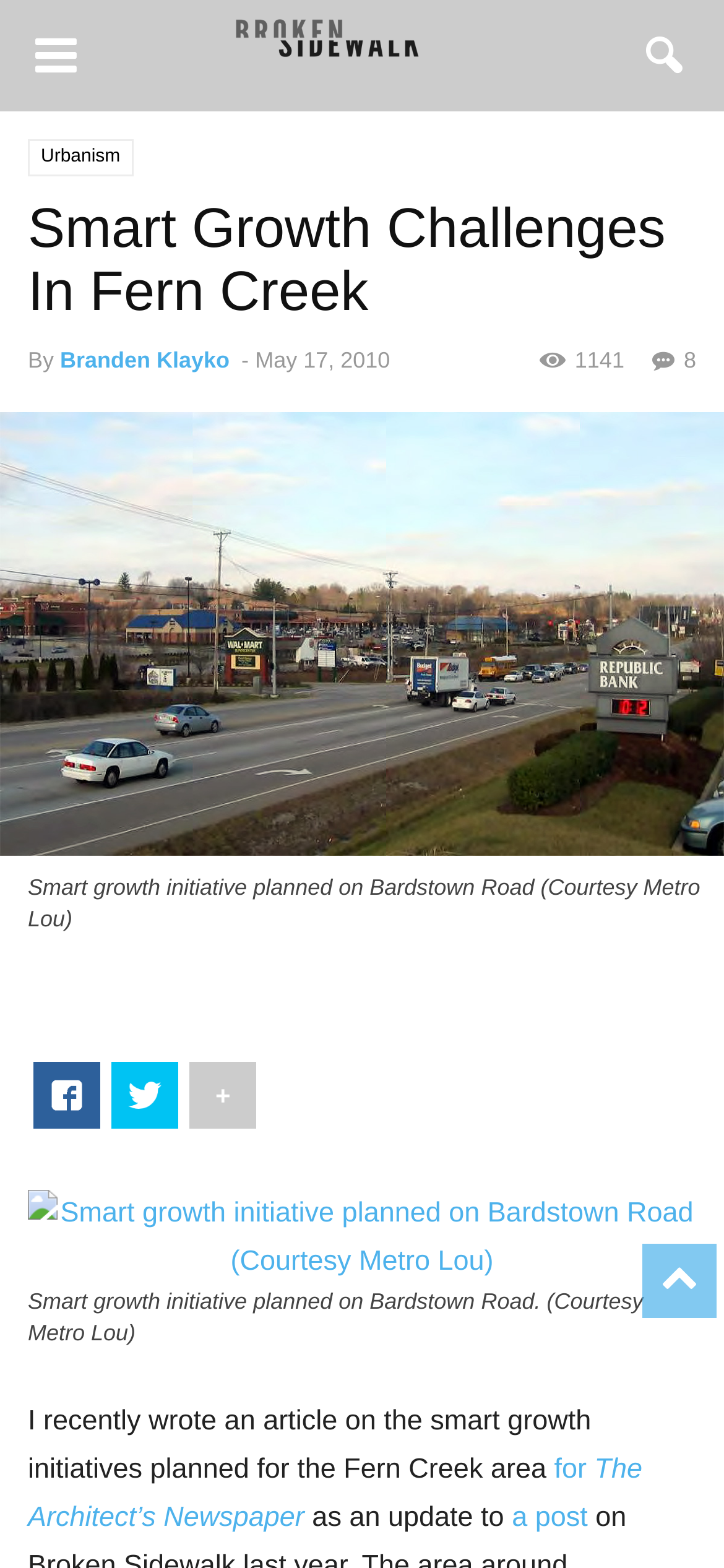Respond to the question below with a single word or phrase:
How many comments are there on the article?

1141